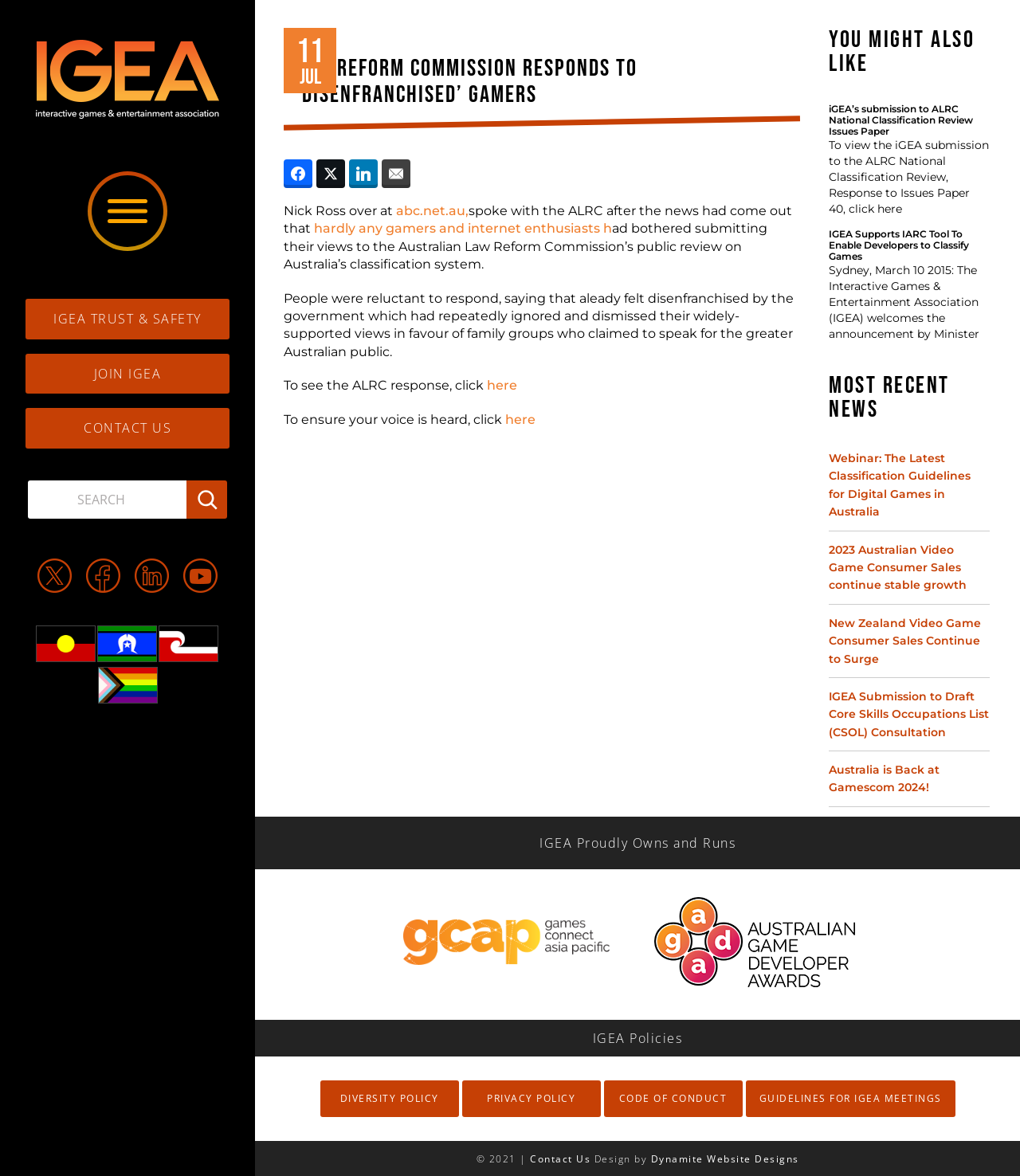Pinpoint the bounding box coordinates of the element that must be clicked to accomplish the following instruction: "Read the latest news". The coordinates should be in the format of four float numbers between 0 and 1, i.e., [left, top, right, bottom].

[0.812, 0.088, 0.97, 0.184]